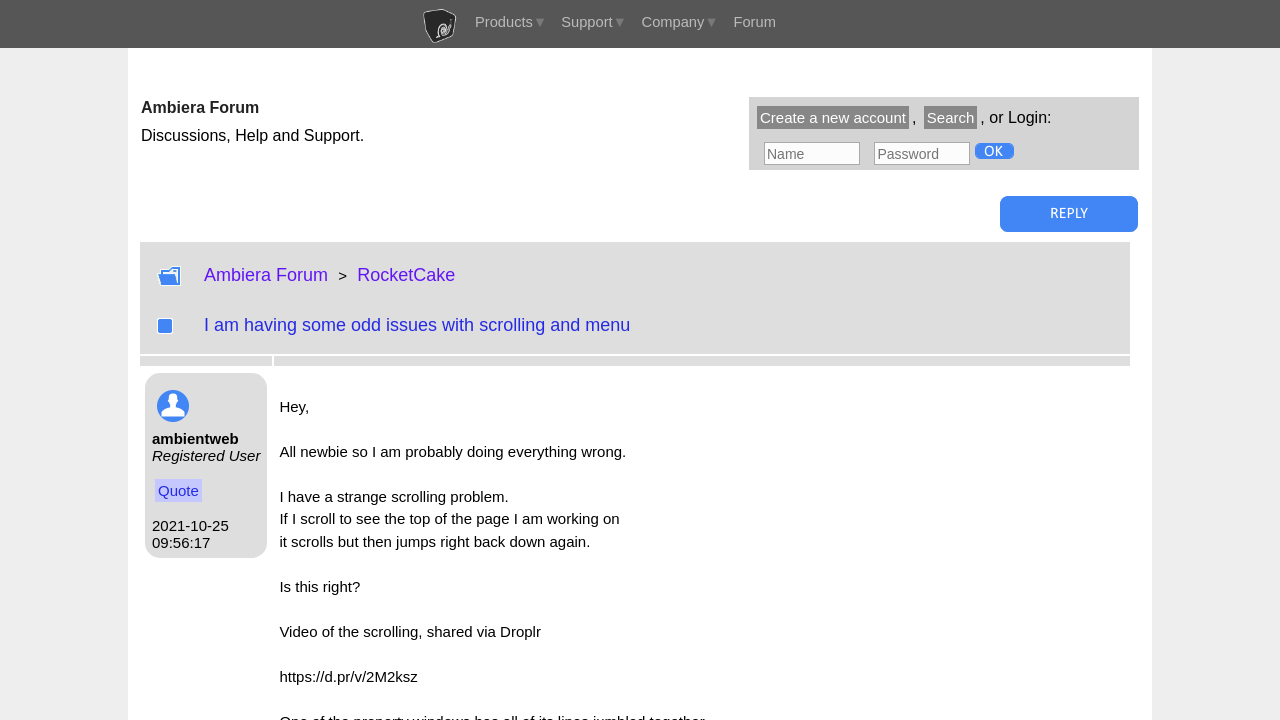What is the topic of the current discussion?
Answer the question with a single word or phrase by looking at the picture.

scrolling and menu issues